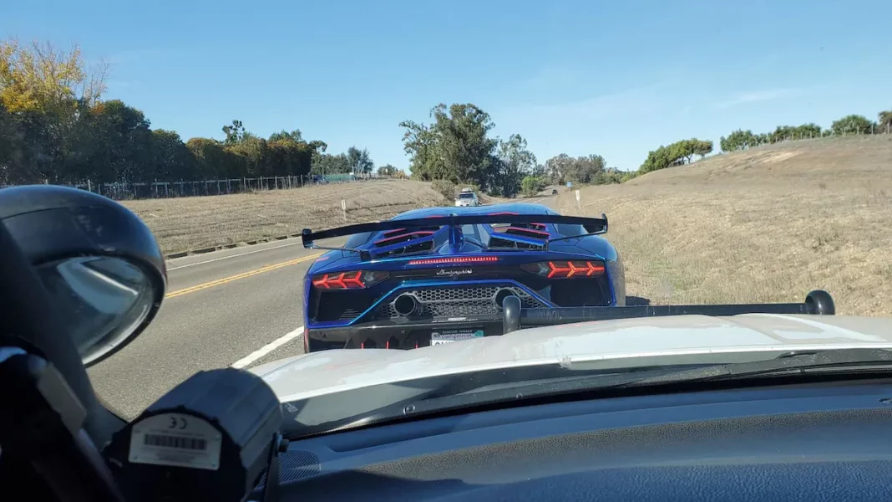Give an elaborate caption for the image.

This image captures a striking scene of a blue Lamborghini Aventador being stopped by law enforcement along a winding road in California. The view is taken from within the patrol vehicle, highlighting the vehicle's prominent rear design, complete with distinctive taillights and a large rear spoiler. To the left, the police vehicle's dashboard can be seen, including a speed radar device, emphasizing the serious nature of the situation. The landscape features grassy terrain on the right and leafy trees in the background, framed under a clear blue sky, indicating a bright and sunny day. This moment illustrates a high-speed pursuit scenario, where the Lamborghini, clocked at an astonishing 152 mph, has been pulled over for reckless driving, showcasing the intersection of luxury sports cars and law enforcement actions.